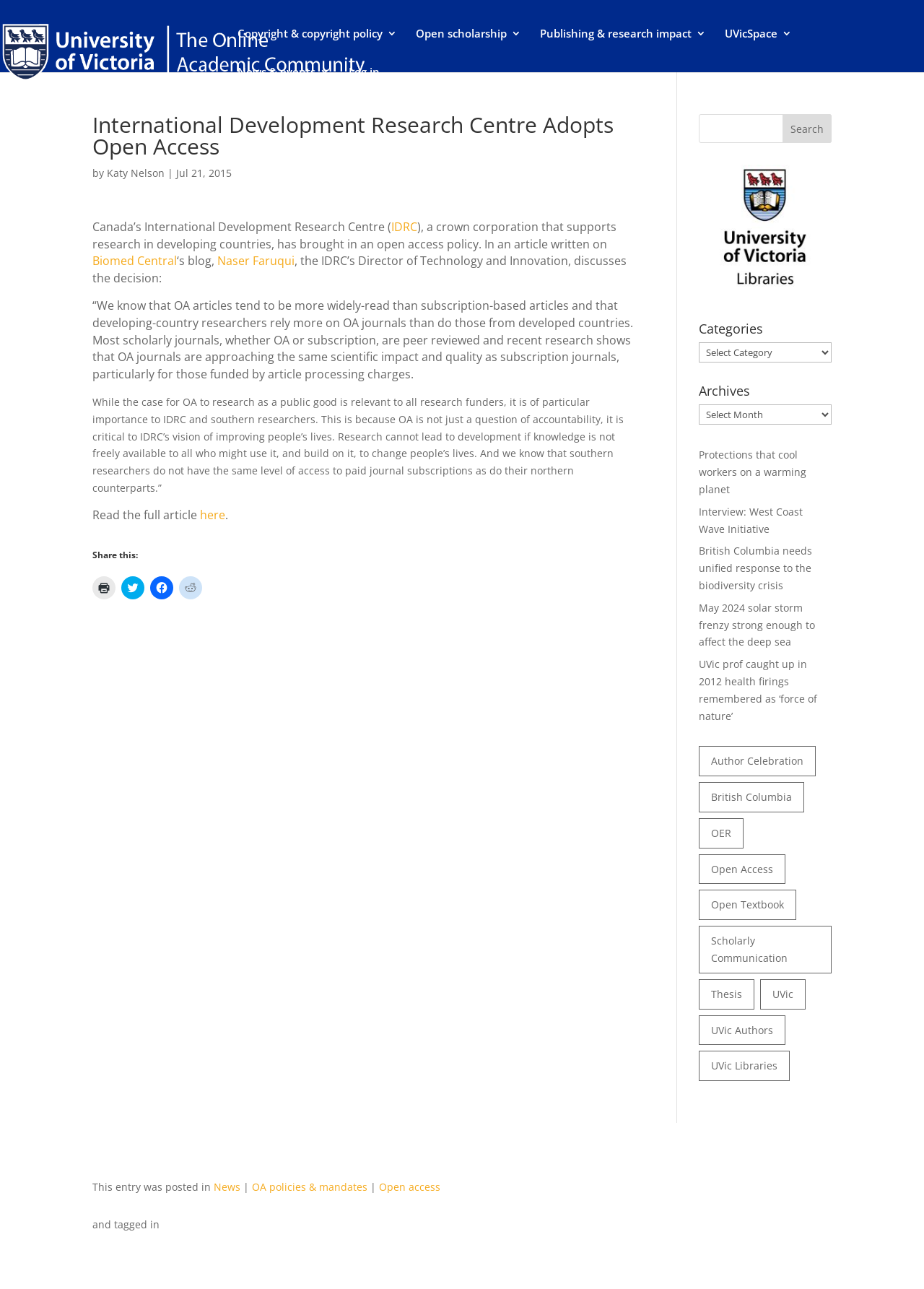Give a concise answer using one word or a phrase to the following question:
What is the name of the blog where the article about IDRC’s open access policy was written?

Biomed Central